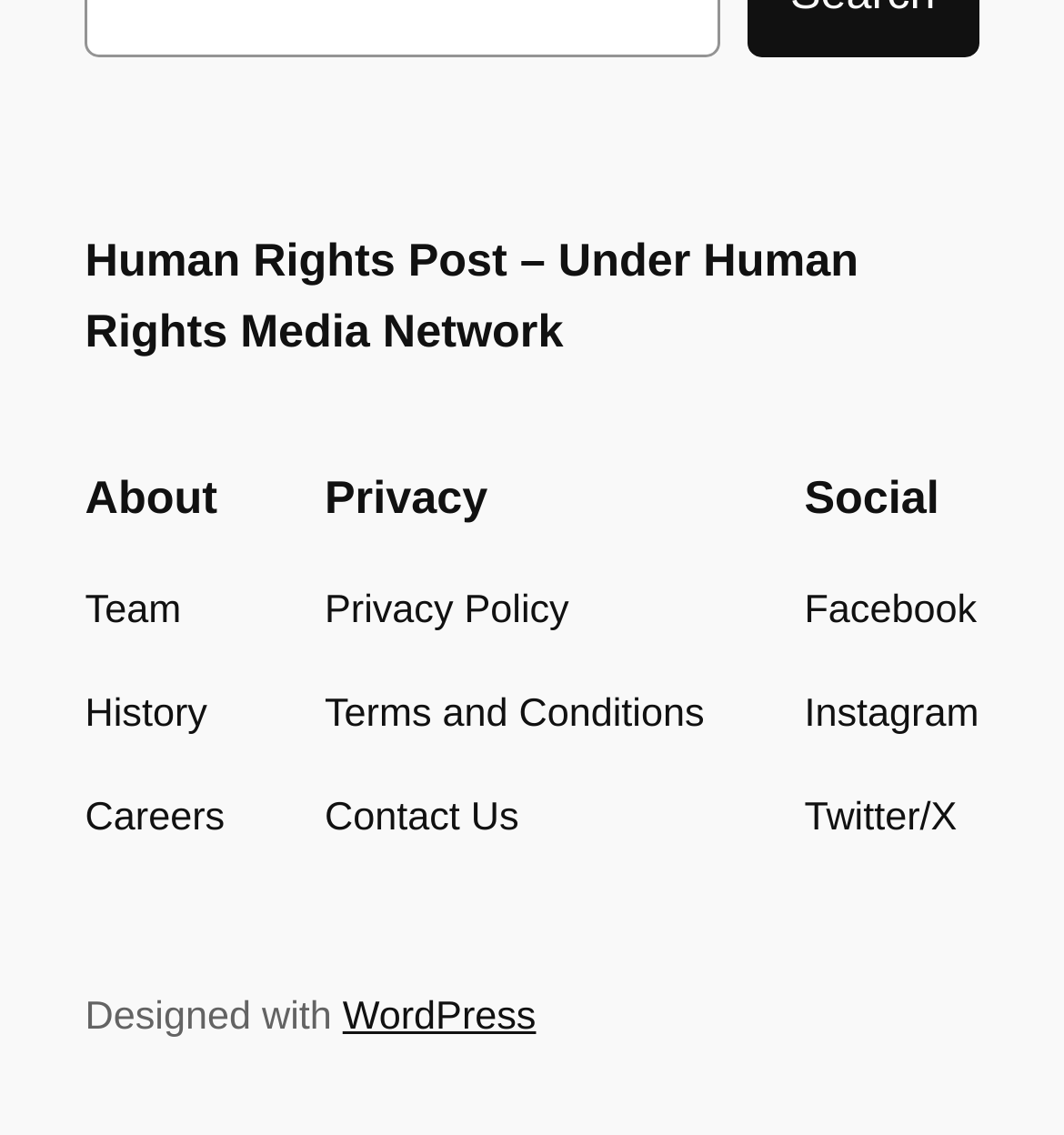Please determine the bounding box of the UI element that matches this description: Contact Us. The coordinates should be given as (top-left x, top-left y, bottom-right x, bottom-right y), with all values between 0 and 1.

[0.305, 0.696, 0.488, 0.749]